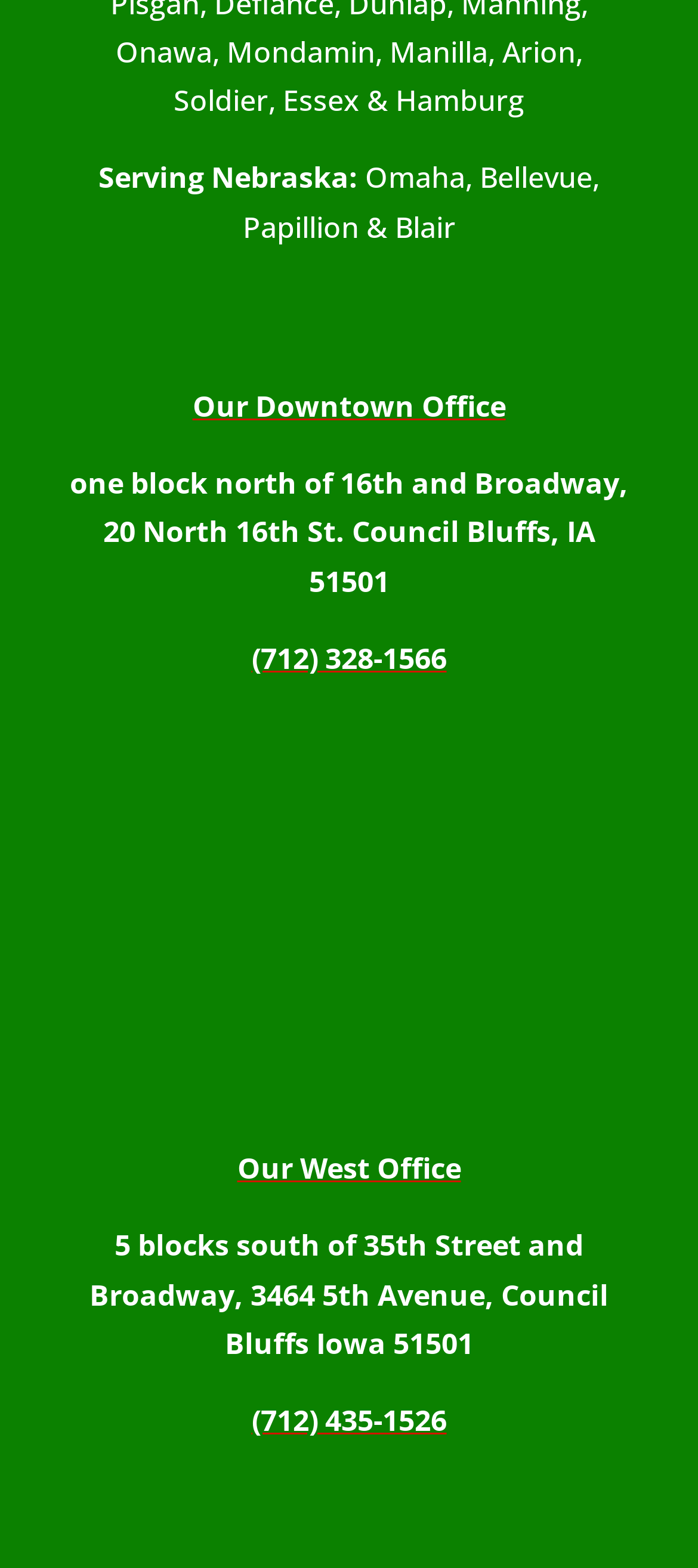Please answer the following query using a single word or phrase: 
What is the street address of the Downtown Office?

20 North 16th St.